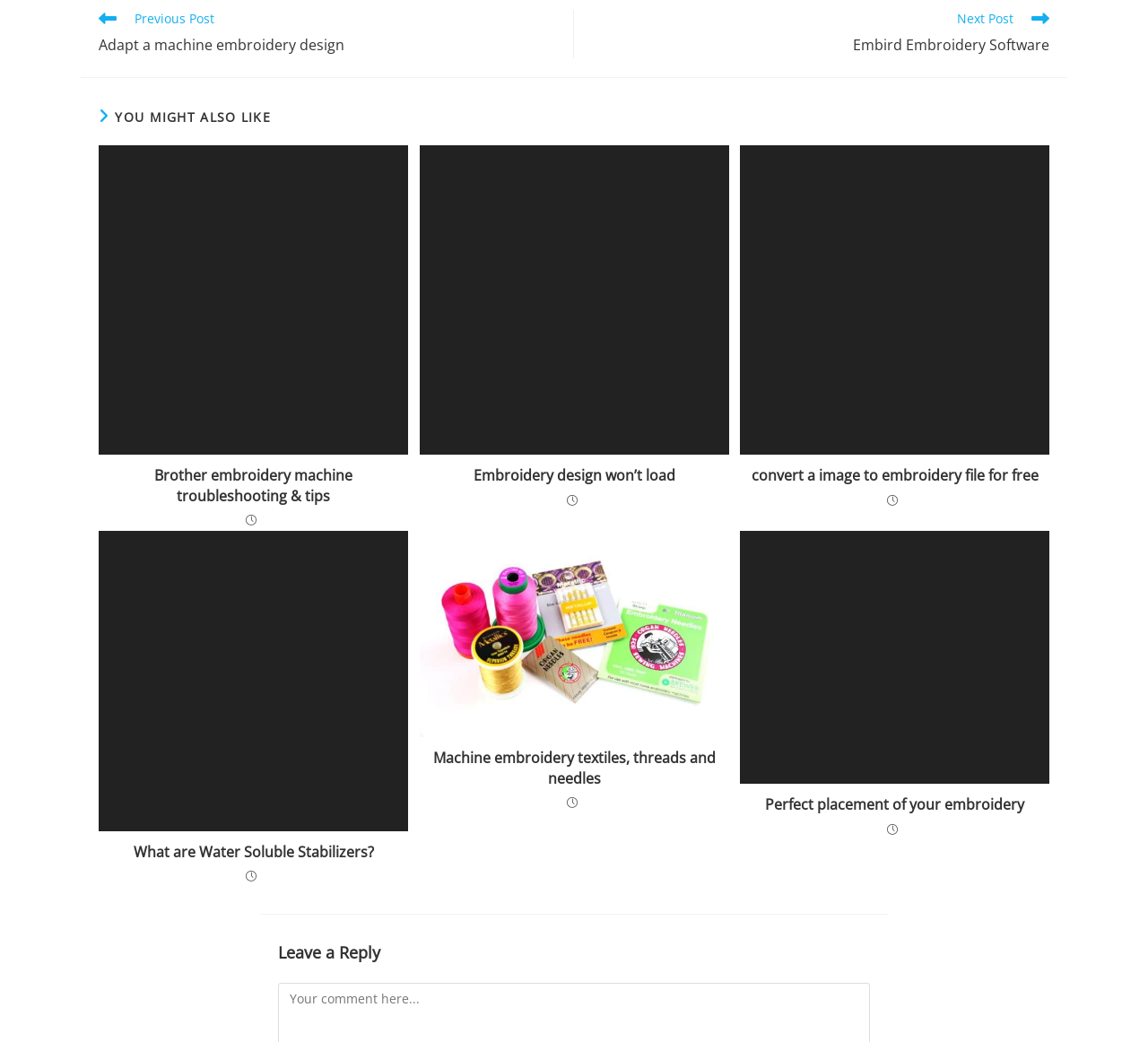Given the content of the image, can you provide a detailed answer to the question?
What is the purpose of the 'YOU MIGHT ALSO LIKE' section?

The 'YOU MIGHT ALSO LIKE' section is a heading that precedes a list of articles, which suggests that its purpose is to suggest related articles to the user, possibly based on their interests or previous interactions.